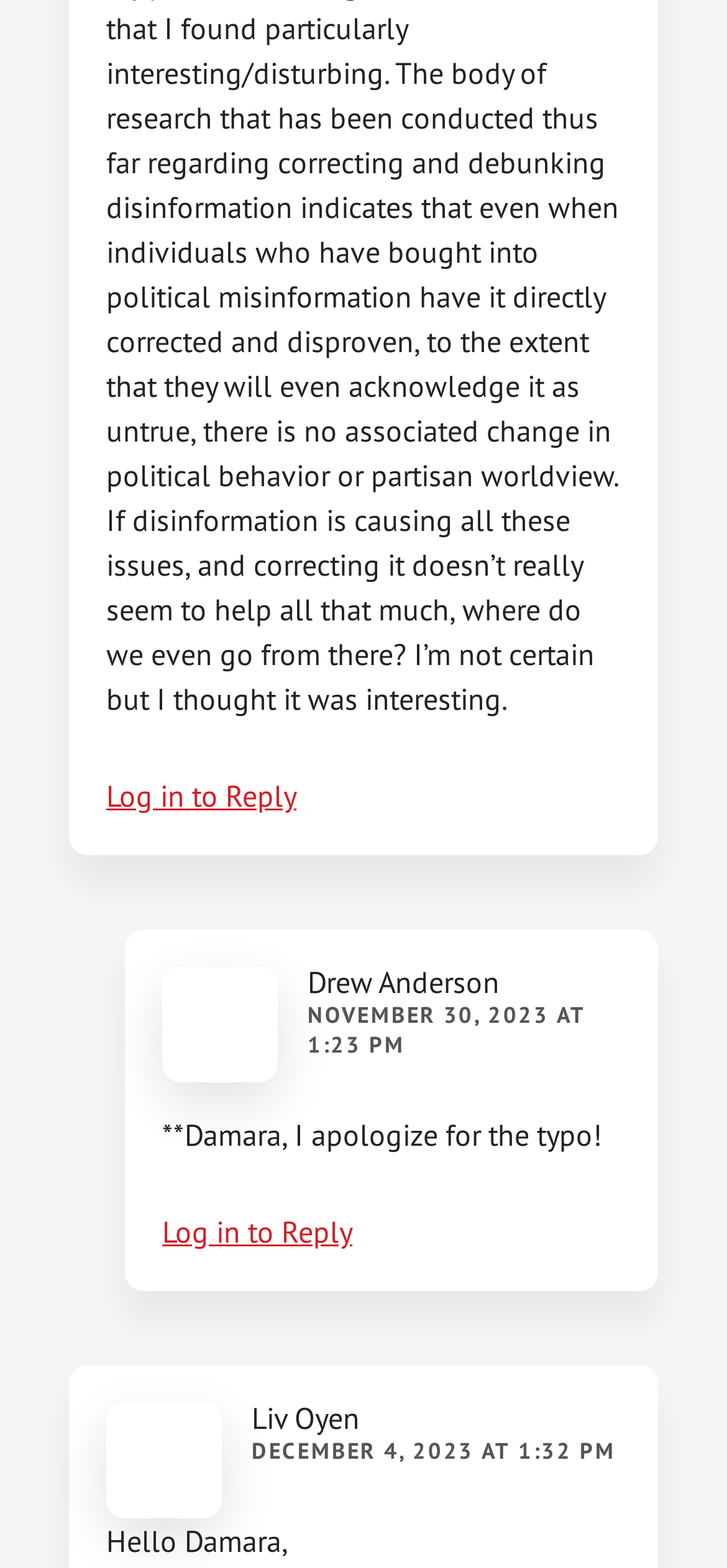Reply to the question with a single word or phrase:
Who is the author of the first comment?

Drew Anderson